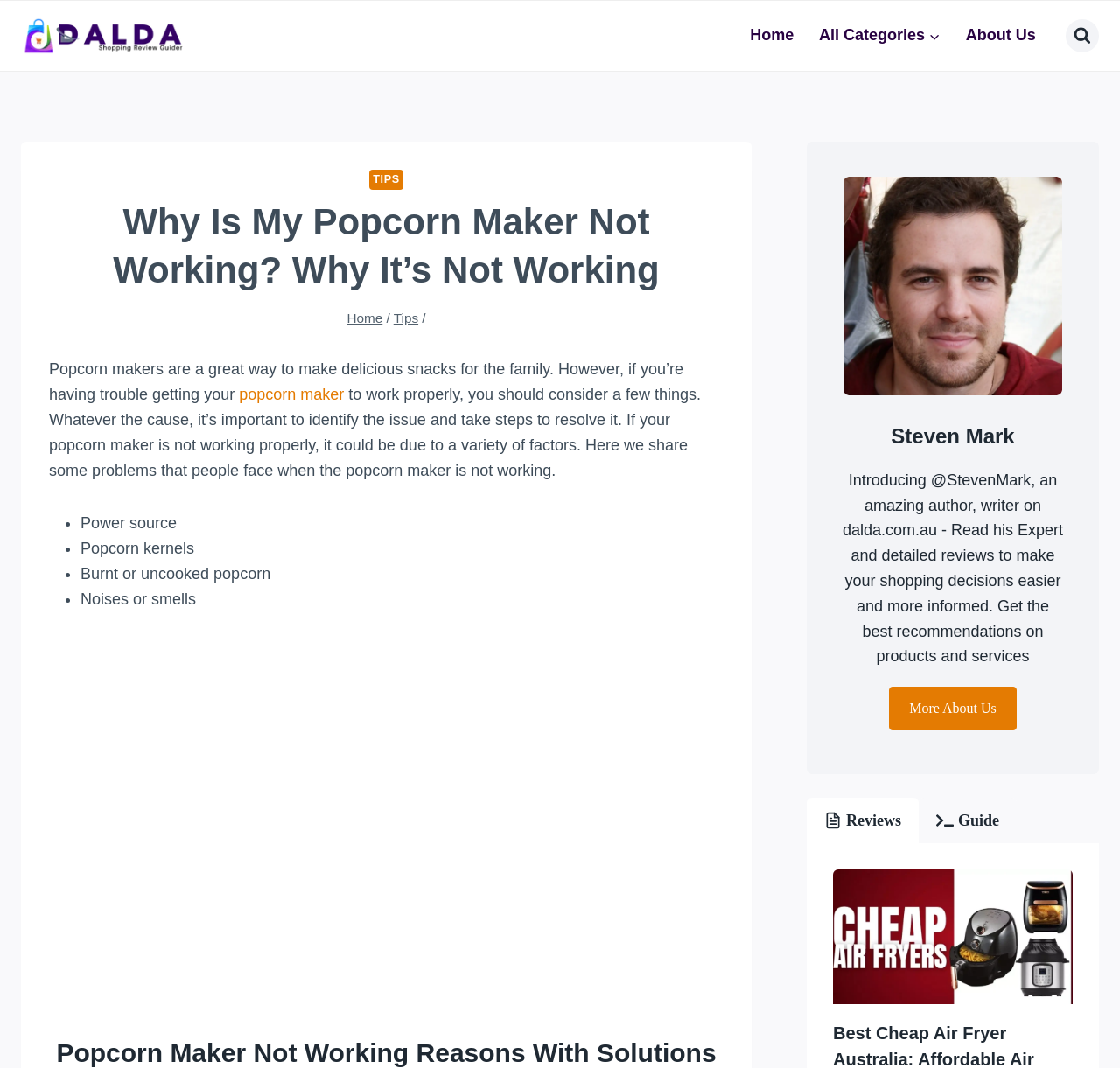Please determine the bounding box coordinates for the element with the description: "DeepCool LD360 Review".

None